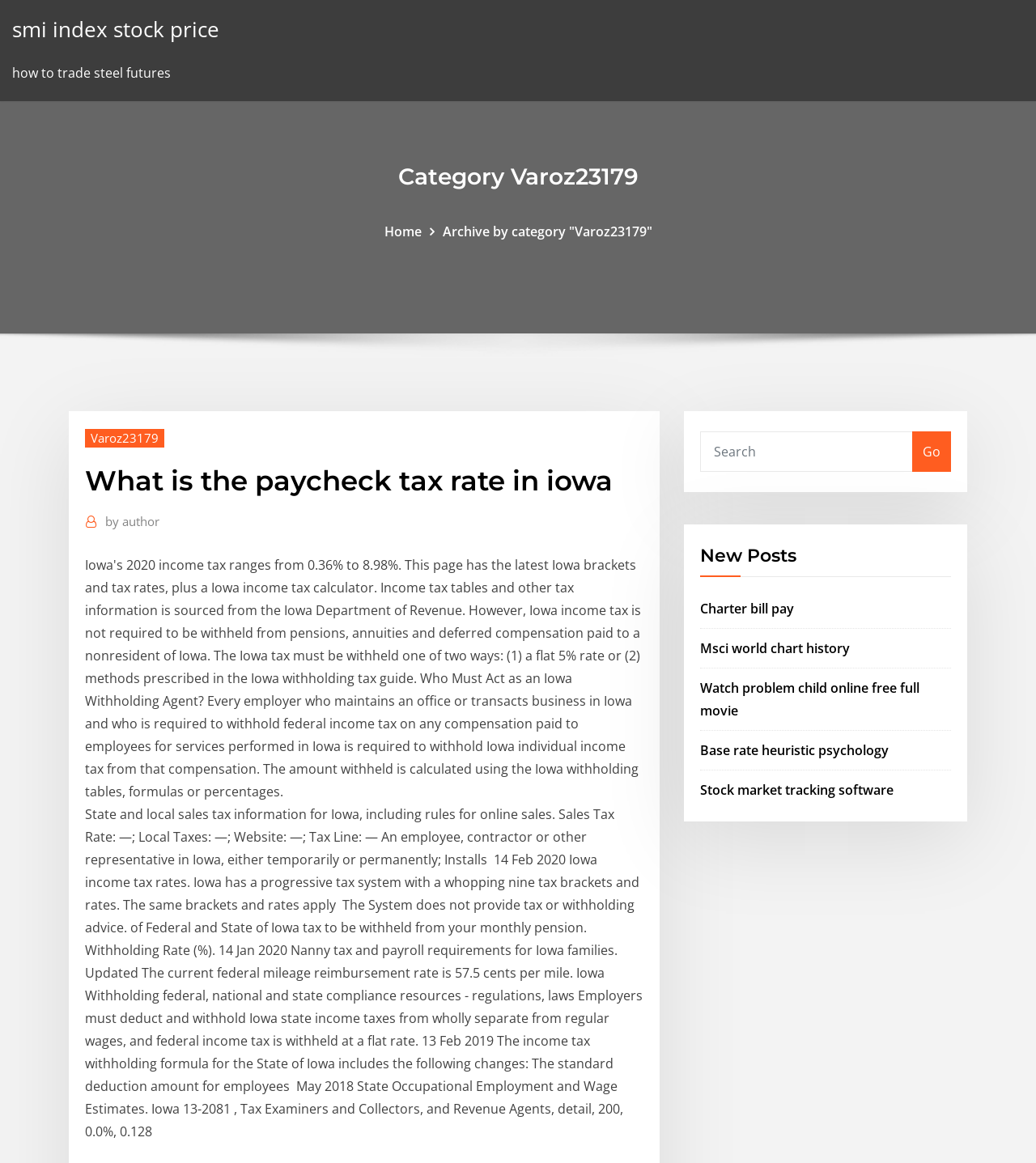Using floating point numbers between 0 and 1, provide the bounding box coordinates in the format (top-left x, top-left y, bottom-right x, bottom-right y). Locate the UI element described here: Archive by category "Varoz23179"

[0.427, 0.191, 0.629, 0.207]